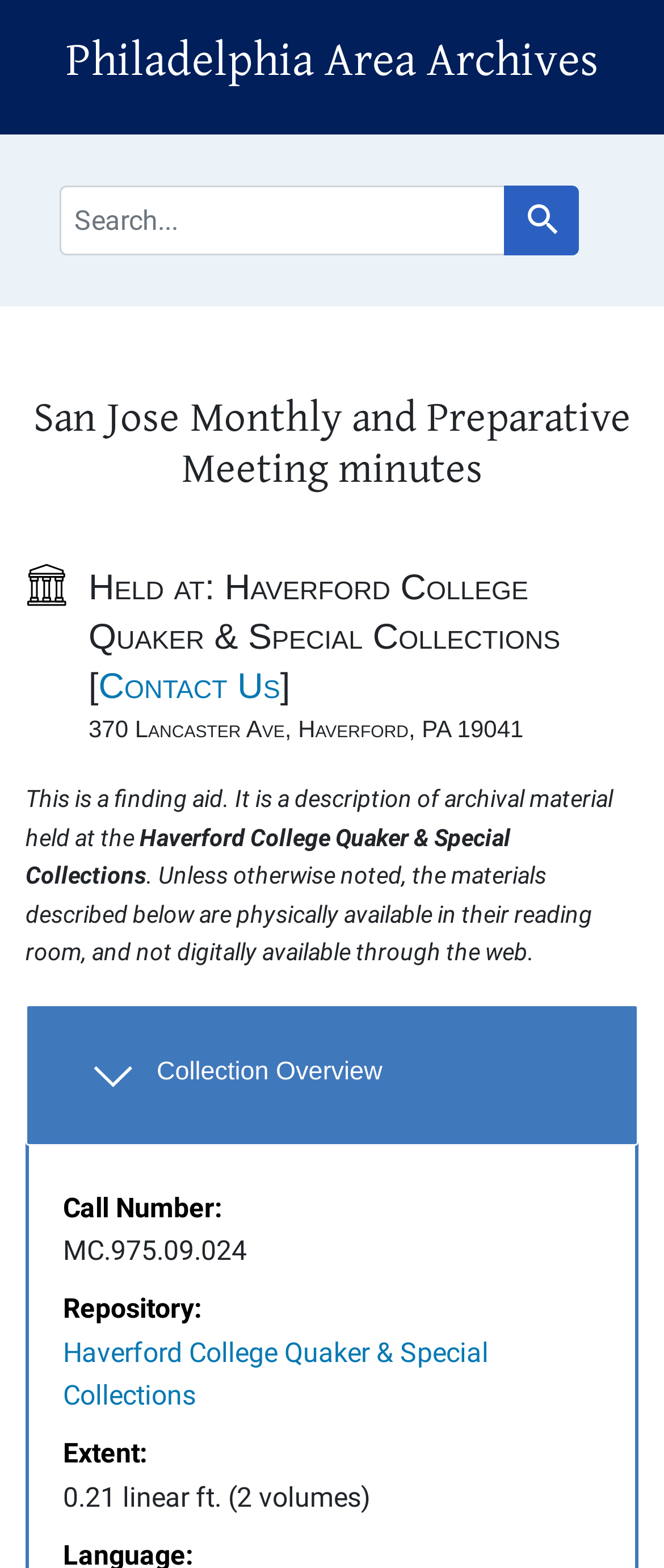Given the element description "Skip to main content" in the screenshot, predict the bounding box coordinates of that UI element.

[0.026, 0.005, 0.213, 0.016]